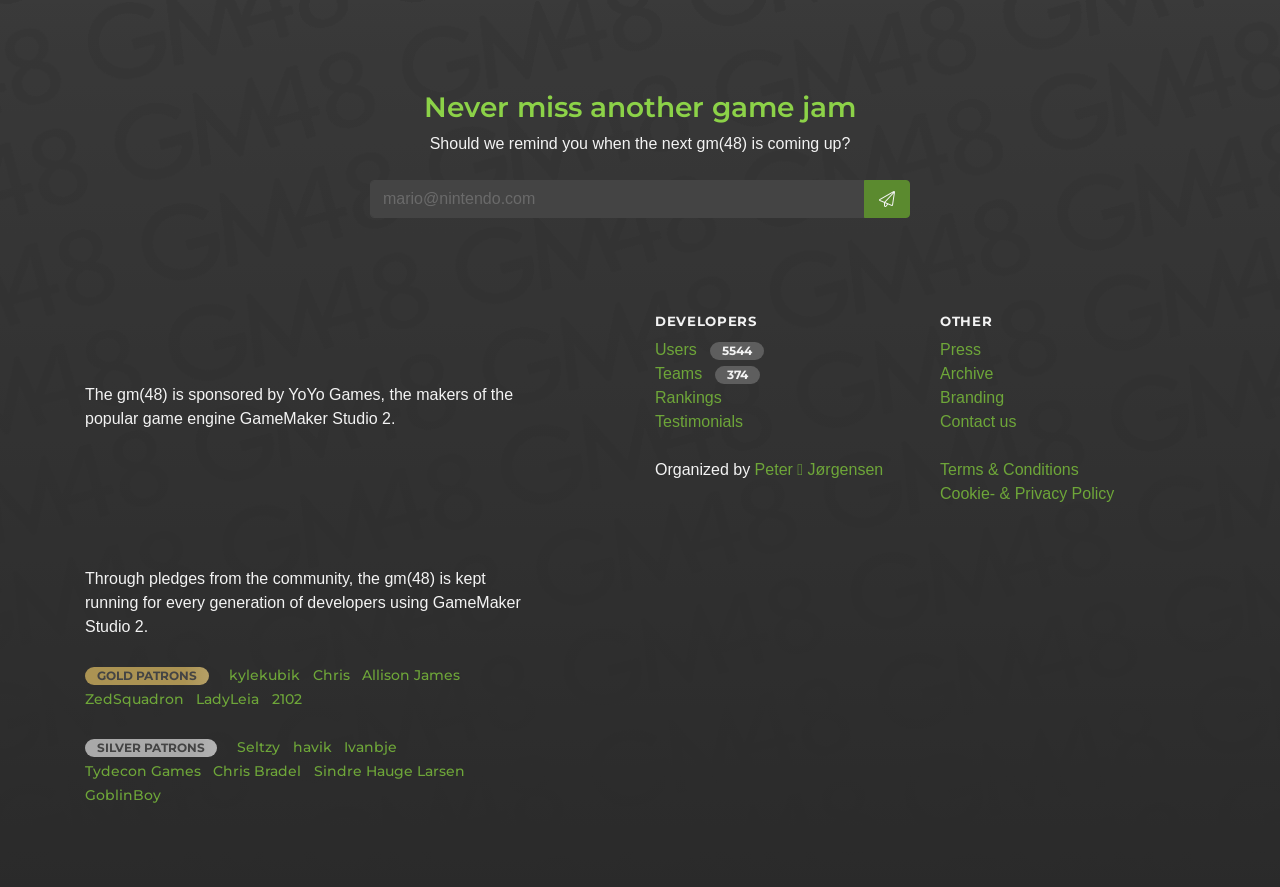Please find the bounding box coordinates for the clickable element needed to perform this instruction: "Enter email address".

[0.289, 0.203, 0.676, 0.246]